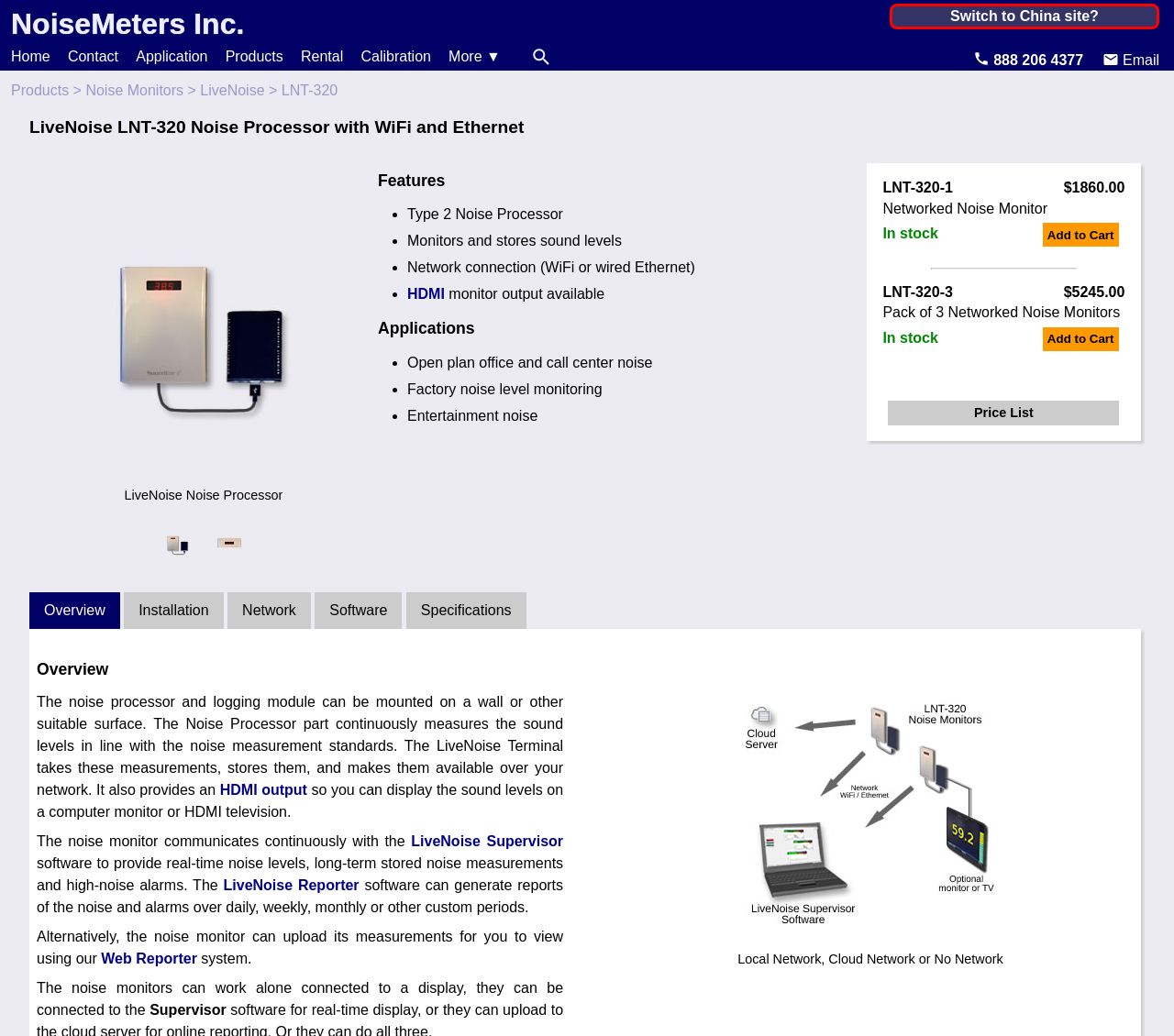What type of noise processor is the LNT-320?
Refer to the image and respond with a one-word or short-phrase answer.

Type 2